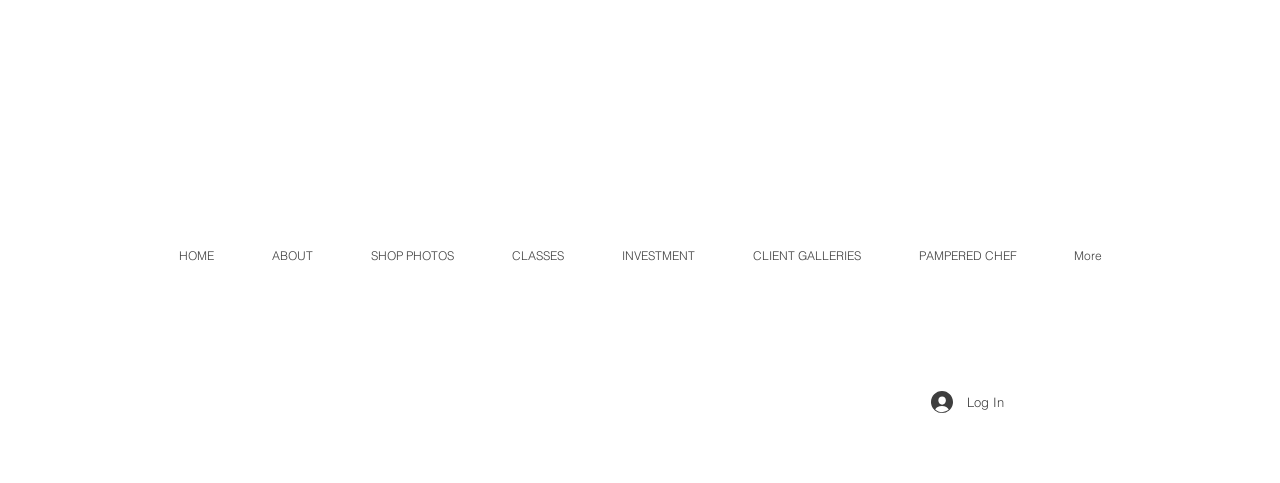Can you specify the bounding box coordinates for the region that should be clicked to fulfill this instruction: "log in".

[0.716, 0.797, 0.795, 0.867]